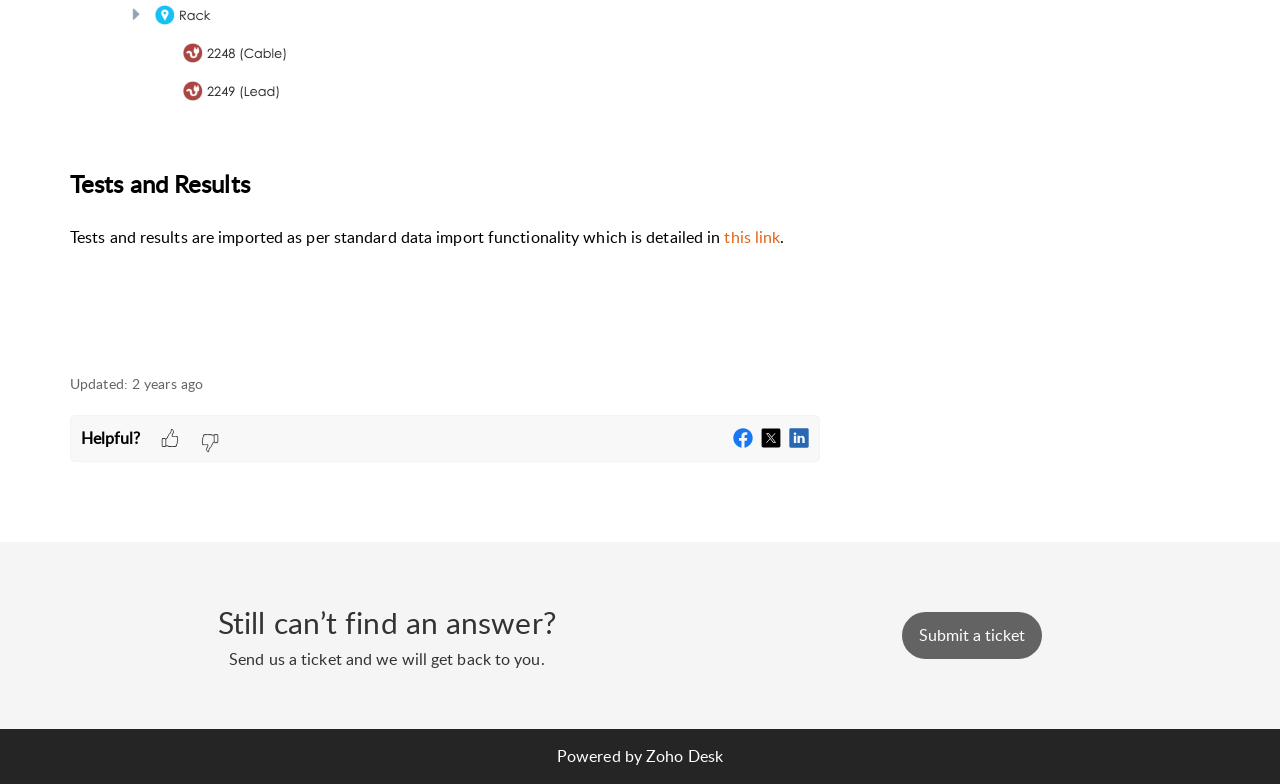What is the topic of the webpage?
Please use the image to provide an in-depth answer to the question.

The topic of the webpage is 'Tests and Results' as indicated by the heading element at the top of the page.